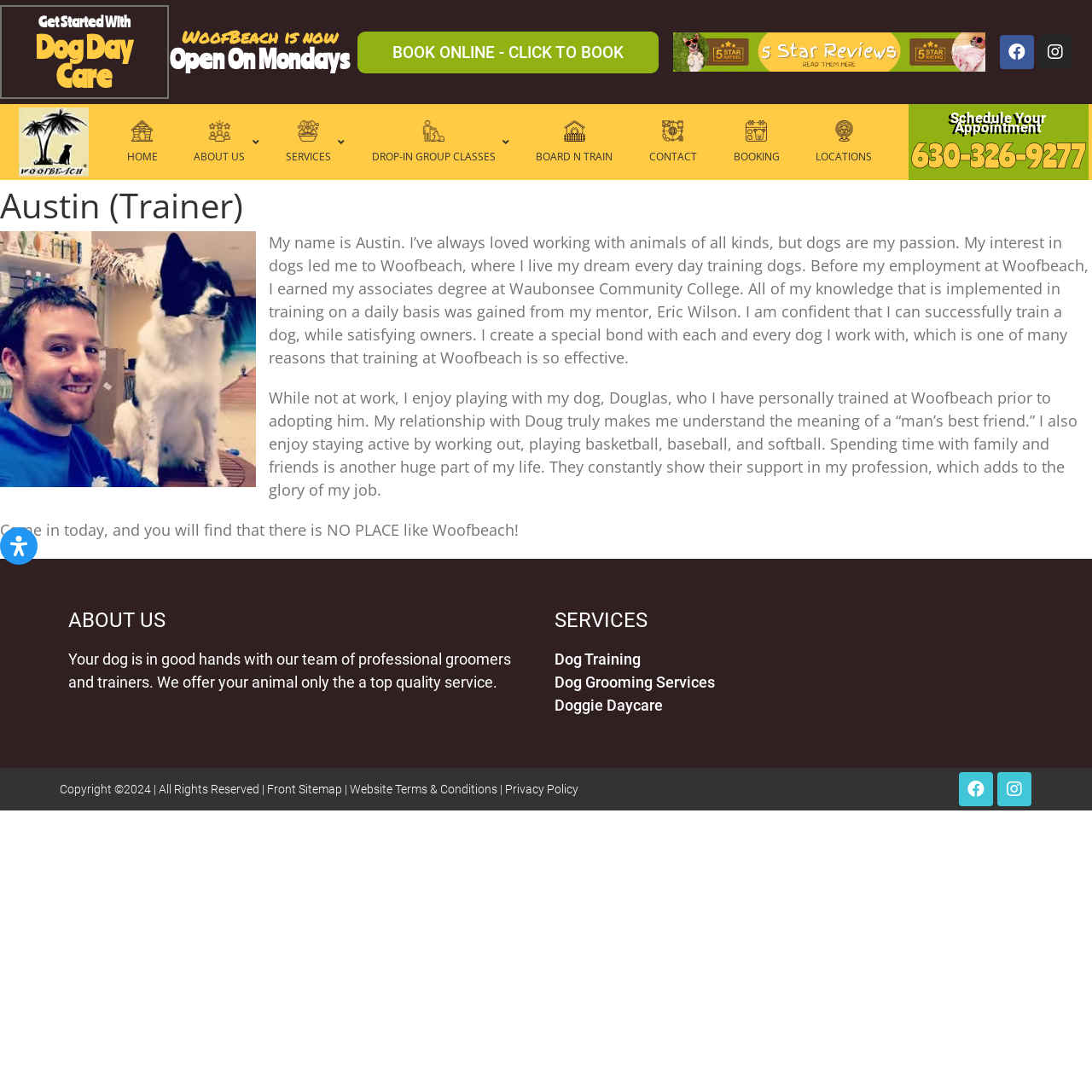What is the phone number to schedule an appointment?
Refer to the image and provide a concise answer in one word or phrase.

630-326-9277